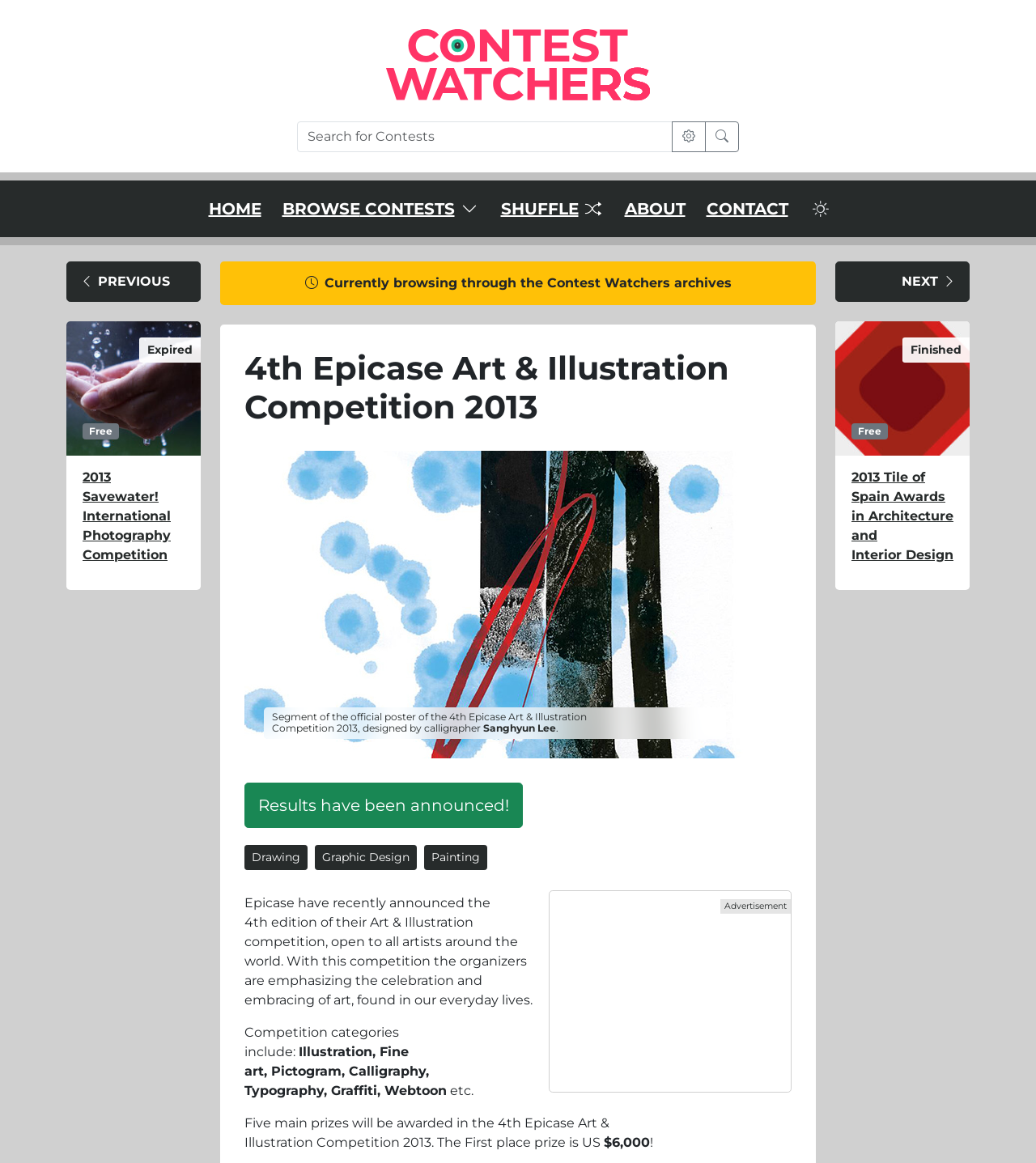Reply to the question below using a single word or brief phrase:
What is the first place prize in the competition?

US$6,000